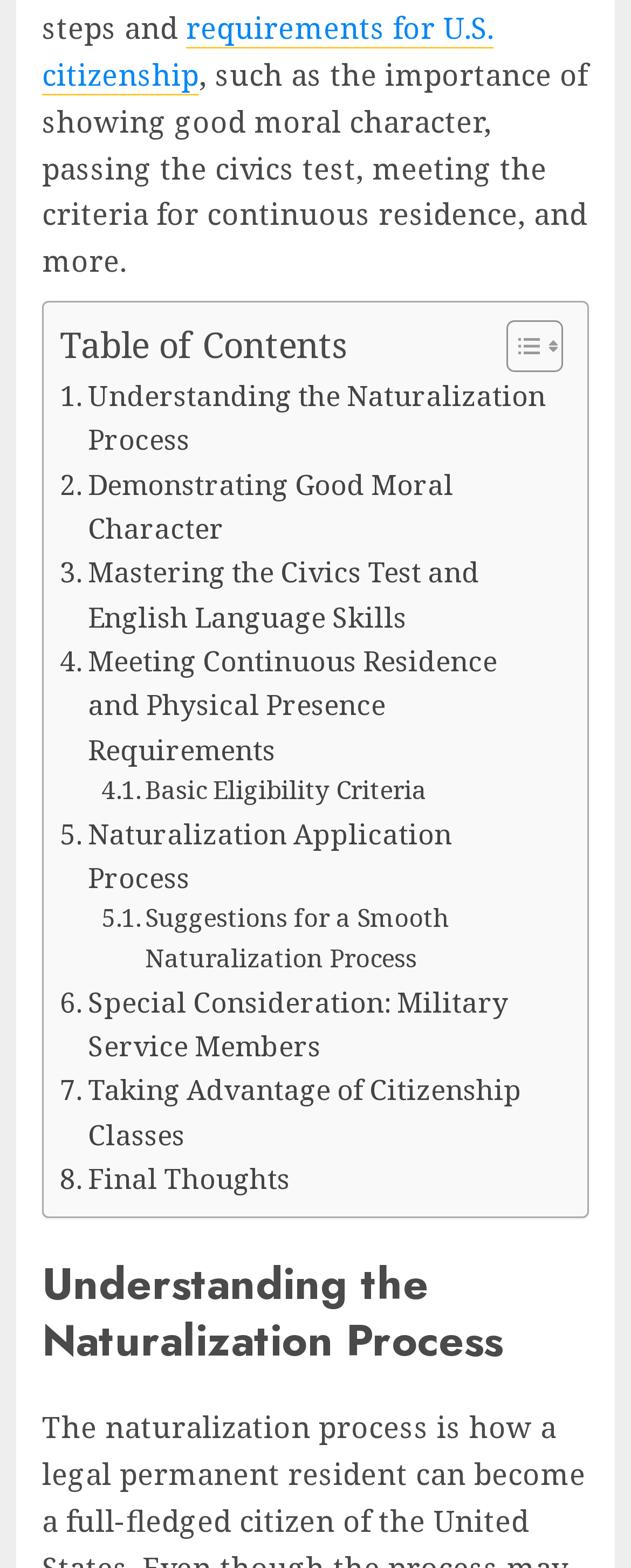Given the description "Basic Eligibility Criteria", provide the bounding box coordinates of the corresponding UI element.

[0.161, 0.492, 0.676, 0.518]